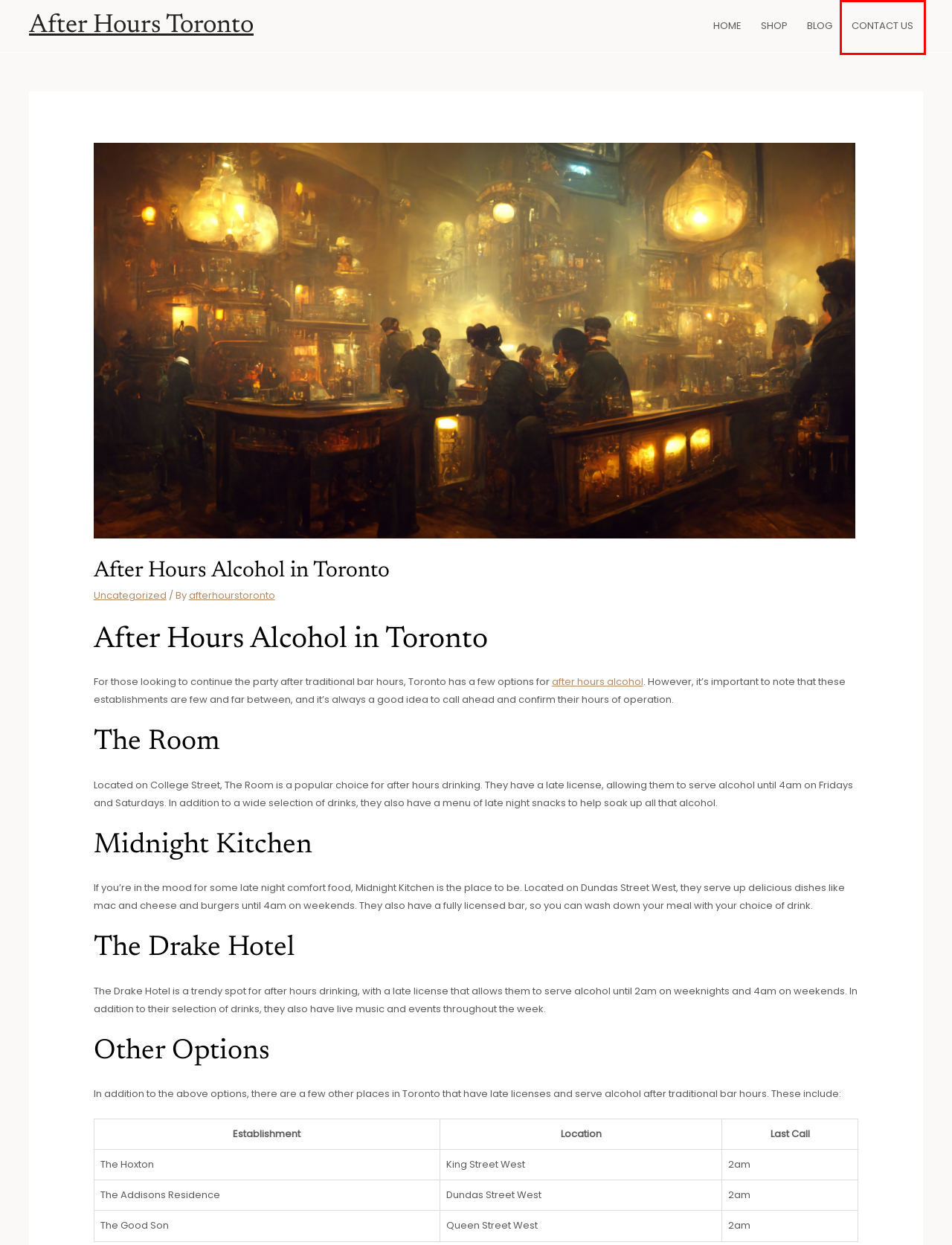Review the screenshot of a webpage containing a red bounding box around an element. Select the description that best matches the new webpage after clicking the highlighted element. The options are:
A. Blog – After Hours Toronto
B. After Hours Alcohol Review Cognac Rémy Martin VSOP – After Hours Toronto
C. Tipsy - Toronto Alcohol Delivery
D. Contact us – After Hours Toronto
E. afterhourstoronto – After Hours Toronto
F. Products – After Hours Toronto
G. Uncategorized – After Hours Toronto
H. After Hours Toronto – After Hours Alcohol Toronto

D